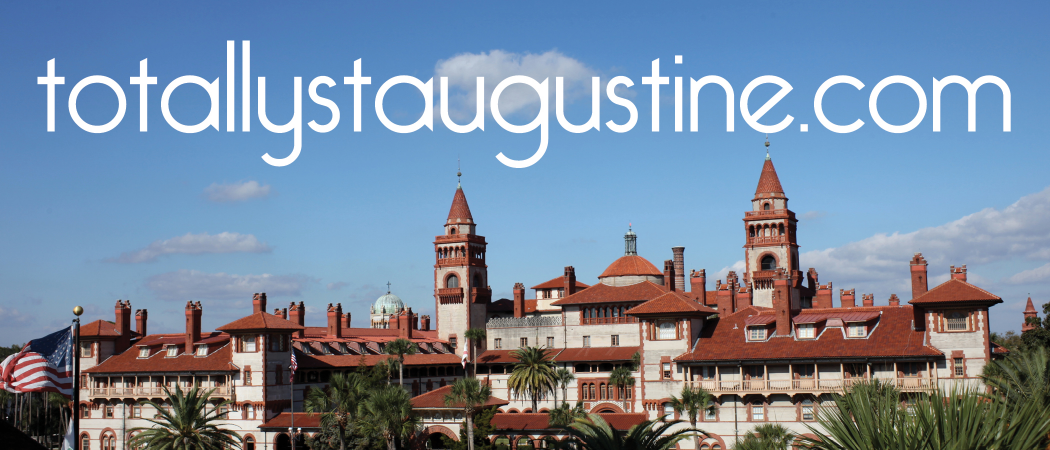What is the purpose of the website 'totallystaugustine.com'?
Please provide a comprehensive answer based on the contents of the image.

The website name 'totallystaugustine.com' is featured in the bottom right corner of the image, suggesting a focus on tourism and attractions in the area. This implies that the website is intended to promote and provide information about the attractions and activities available in St. Augustine, Florida.